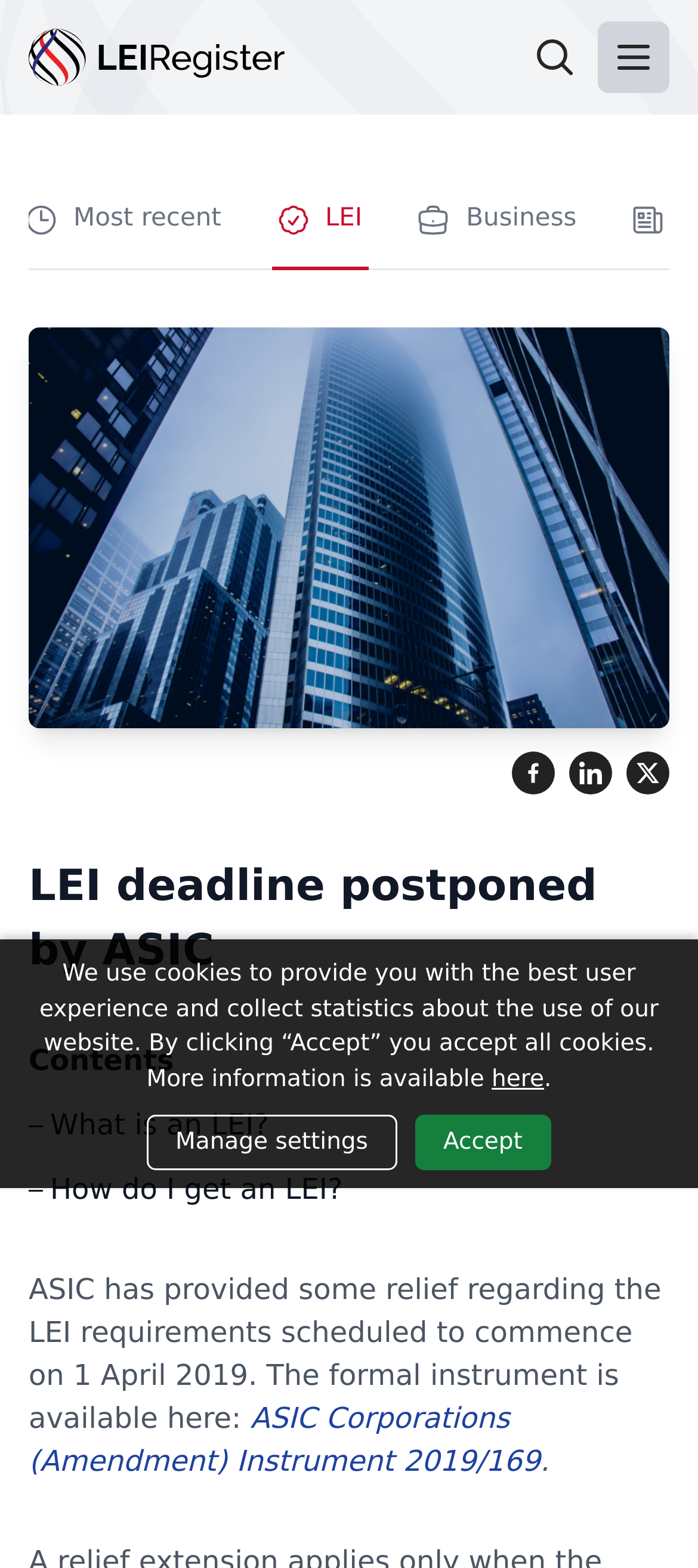Locate the bounding box coordinates of the clickable part needed for the task: "Read about ASIC Corporations Instrument 2019/169".

[0.041, 0.893, 0.774, 0.942]